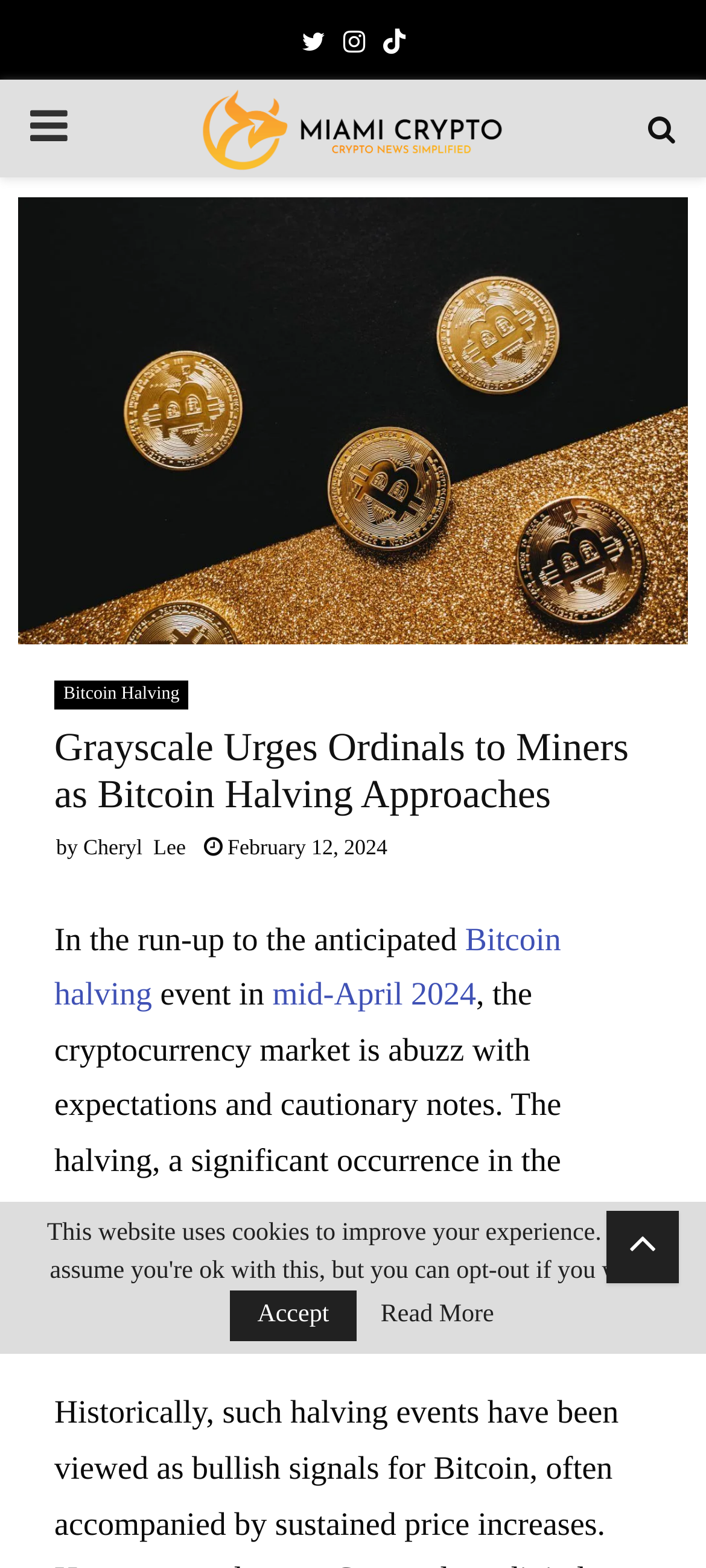Refer to the screenshot and give an in-depth answer to this question: What is the purpose of the 'Ordinals' mentioned in the article?

The article mentions 'Ordinals' as a potential source of revenue boost for miners, implying that it is a way for them to earn more despite the reduction in rewards due to the halving event.